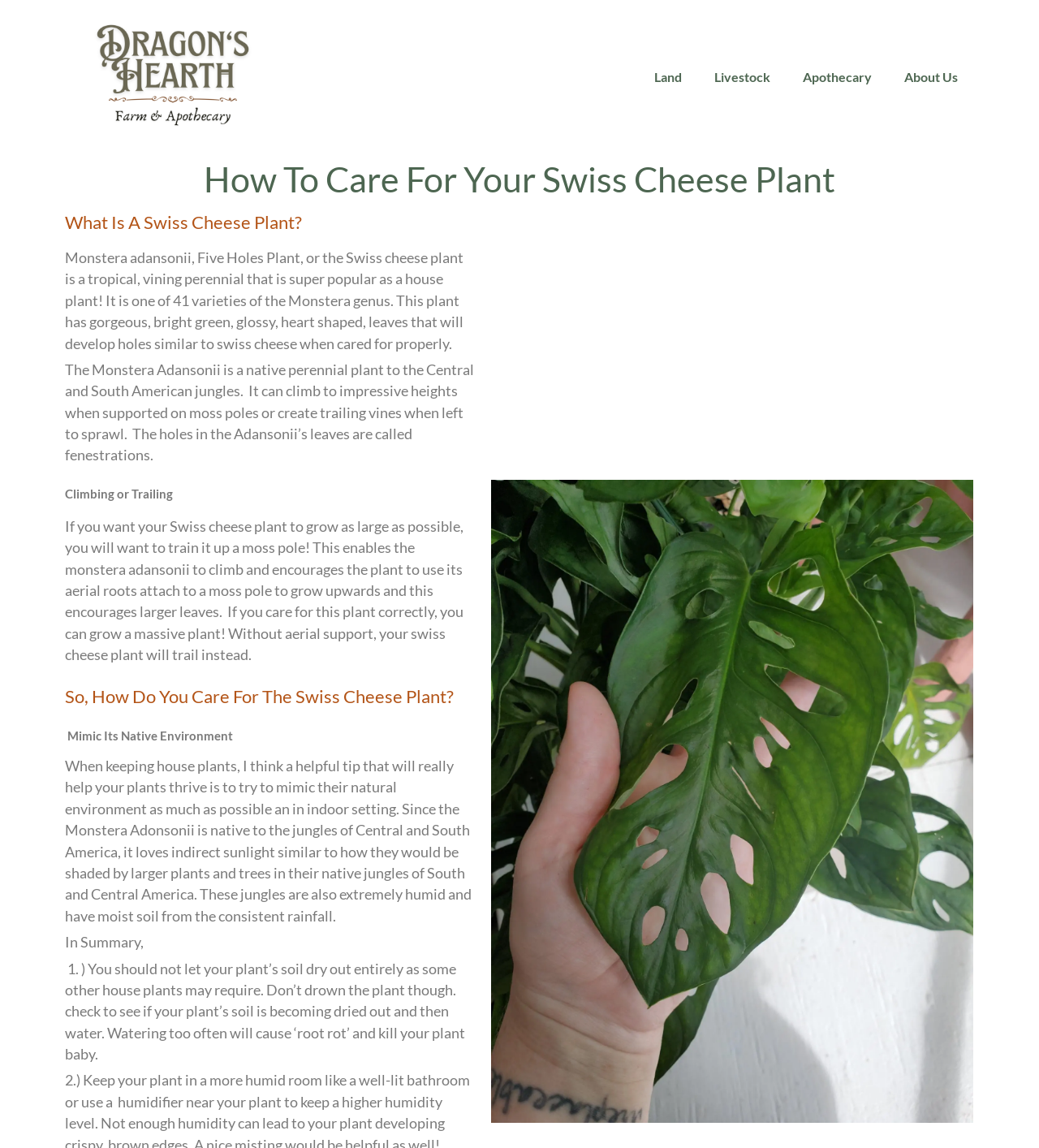Identify the bounding box coordinates for the UI element described as: "About Us".

[0.855, 0.051, 0.937, 0.083]